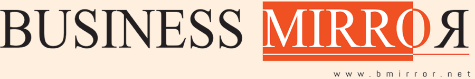Please give a short response to the question using one word or a phrase:
What is the color of the 'MIRROR' font?

Red